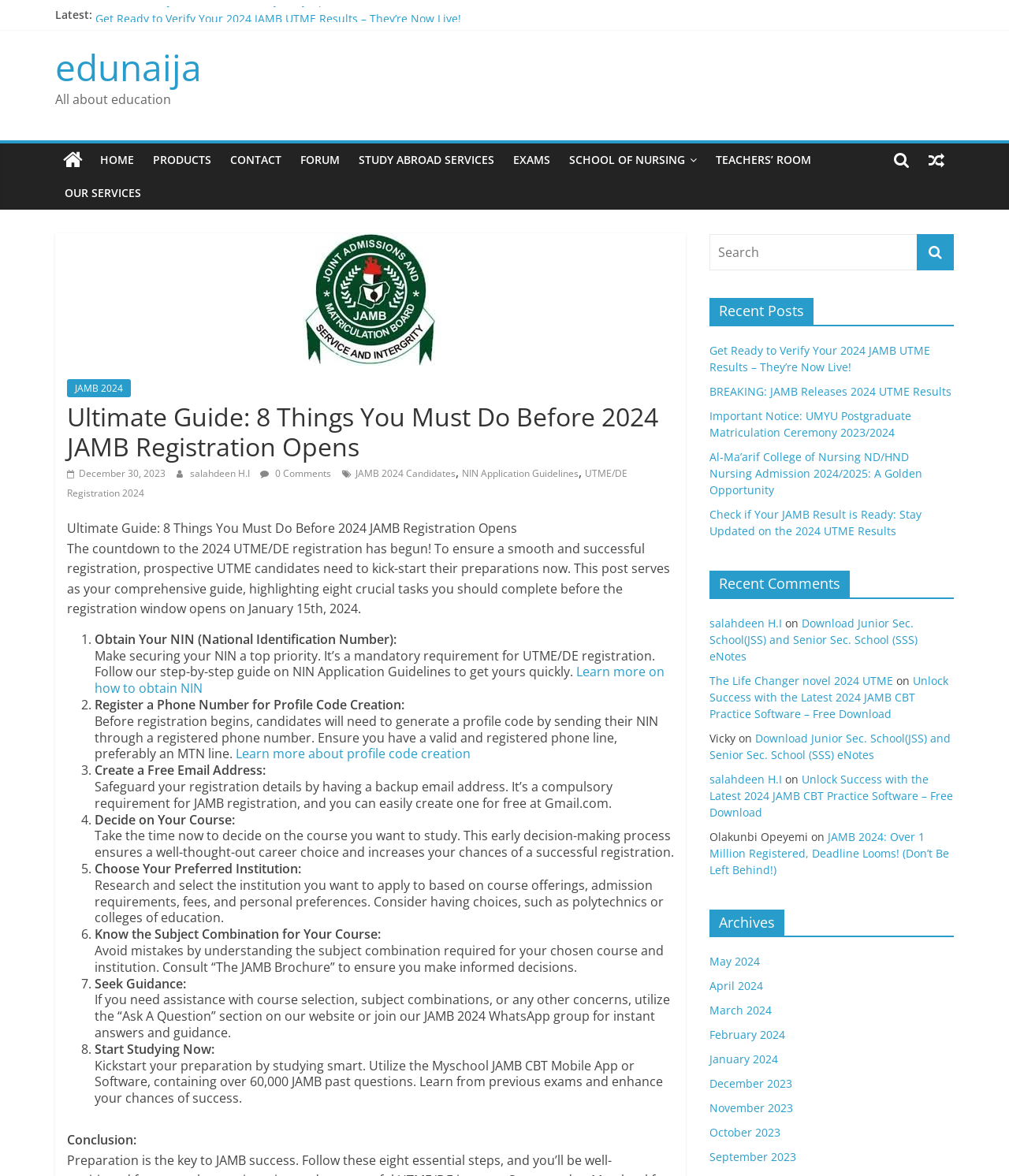Given the description: "SAP Basis", determine the bounding box coordinates of the UI element. The coordinates should be formatted as four float numbers between 0 and 1, [left, top, right, bottom].

None